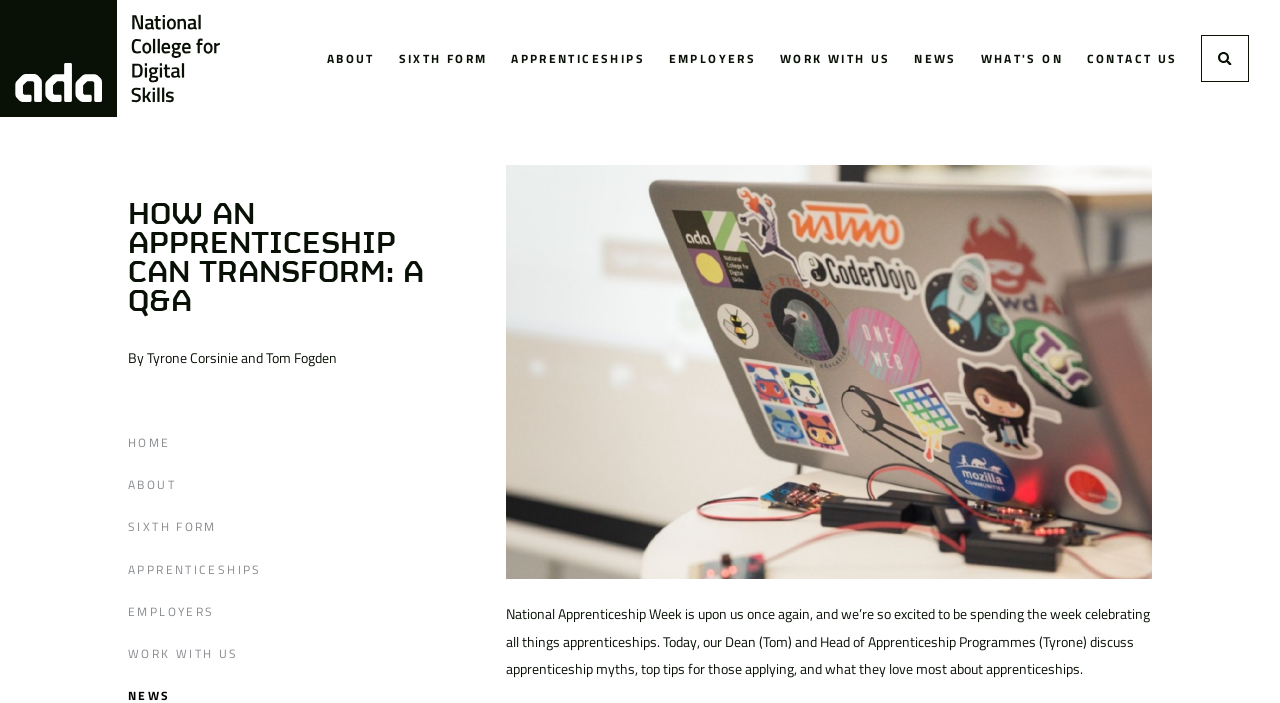Provide the bounding box coordinates in the format (top-left x, top-left y, bottom-right x, bottom-right y). All values are floating point numbers between 0 and 1. Determine the bounding box coordinate of the UI element described as: Work with us

[0.609, 0.05, 0.696, 0.117]